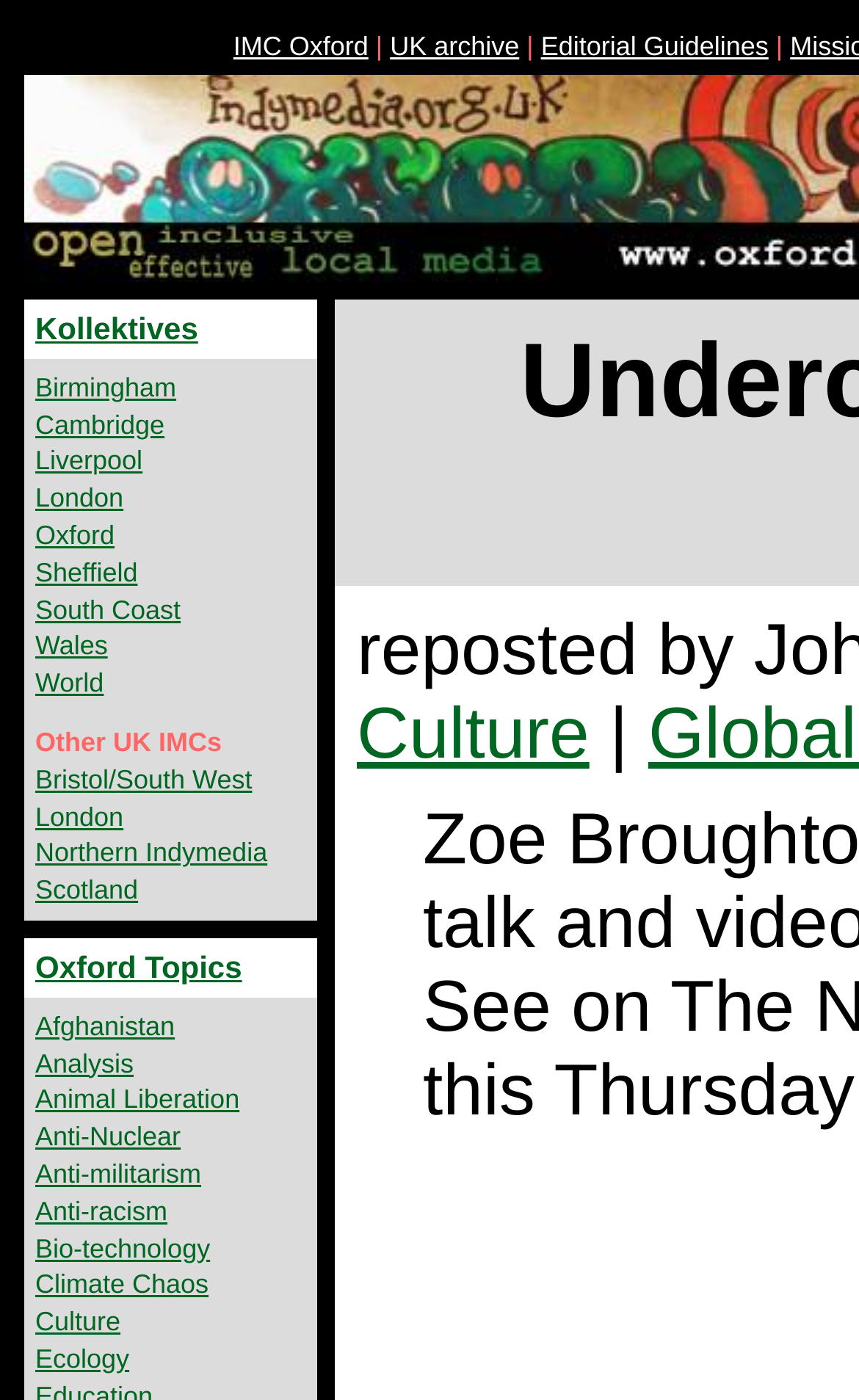Please identify the bounding box coordinates of the element's region that I should click in order to complete the following instruction: "learn about Climate Chaos". The bounding box coordinates consist of four float numbers between 0 and 1, i.e., [left, top, right, bottom].

[0.041, 0.907, 0.243, 0.929]